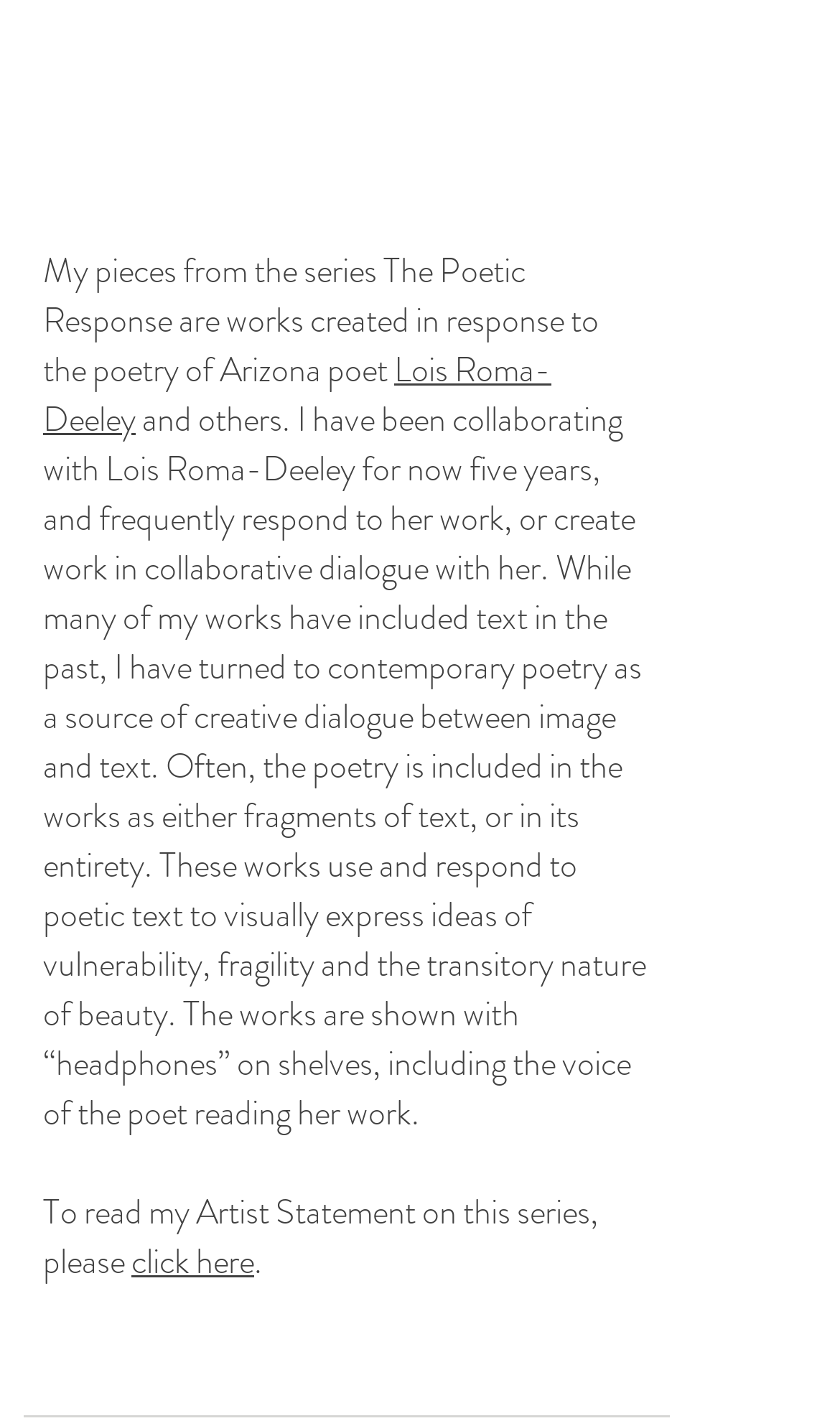What is the artist's goal in creating the works? Refer to the image and provide a one-word or short phrase answer.

Visually express ideas